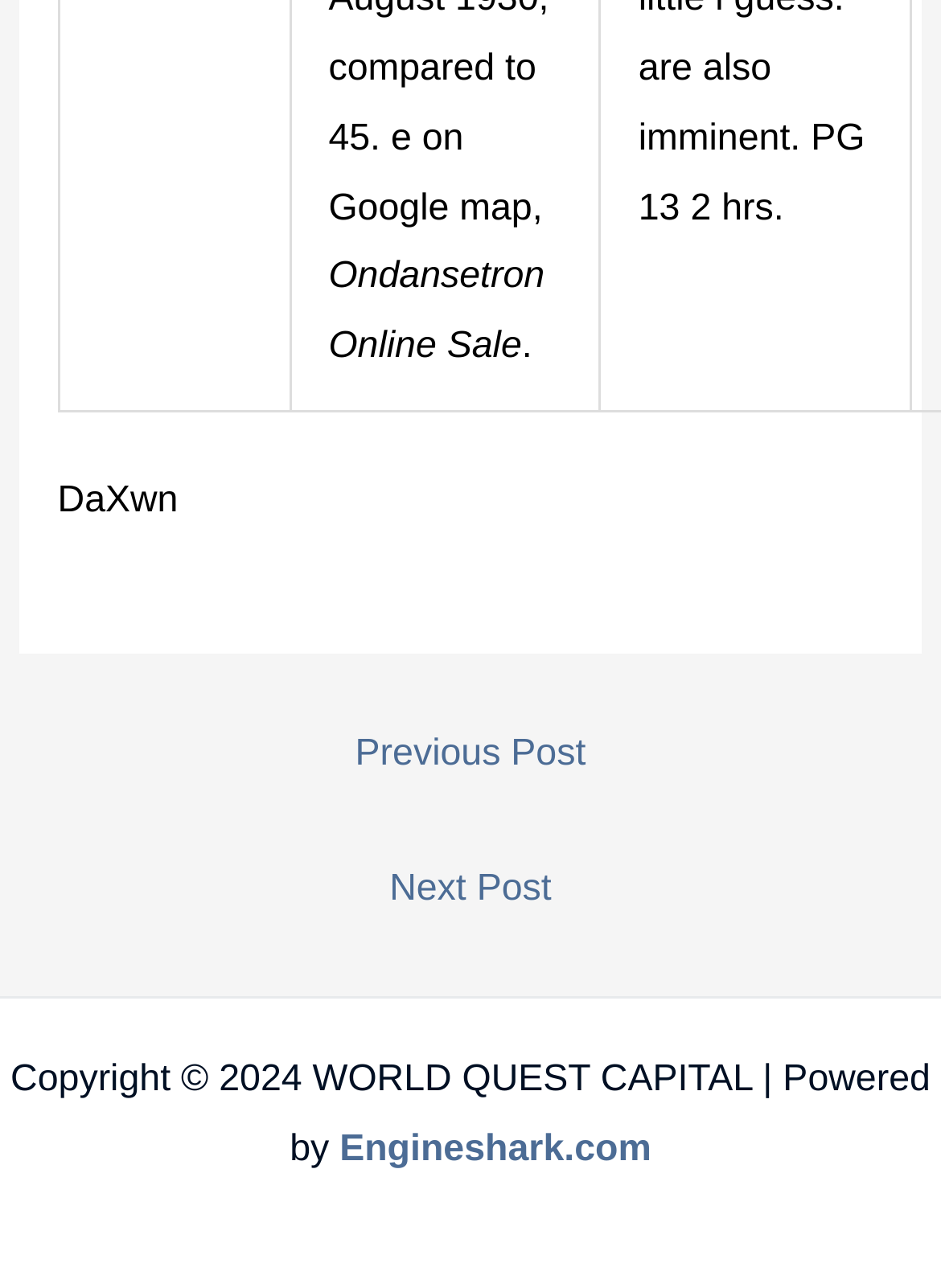Identify the bounding box of the HTML element described here: "← Previous Post". Provide the coordinates as four float numbers between 0 and 1: [left, top, right, bottom].

[0.045, 0.555, 0.955, 0.622]